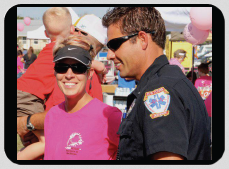Give a complete and detailed account of the image.

The image features two individuals engaged in a friendly conversation, both smiling warmly. The woman on the left is wearing a bright pink shirt and sunglasses, conveying a lively and approachable demeanor. To her right, a man dressed in a dark uniform with a badge and sunglasses stands, suggesting he may be a member of the emergency medical services. The setting appears to be an outdoor event, likely promoting community involvement or health awareness, given the festive atmosphere and background elements visible, such as balloons. This interaction highlights the collaborative spirit and dedication of local medical services to connect with the community, as represented by the Sacred Heart Medical Services team in Victoria, Texas.